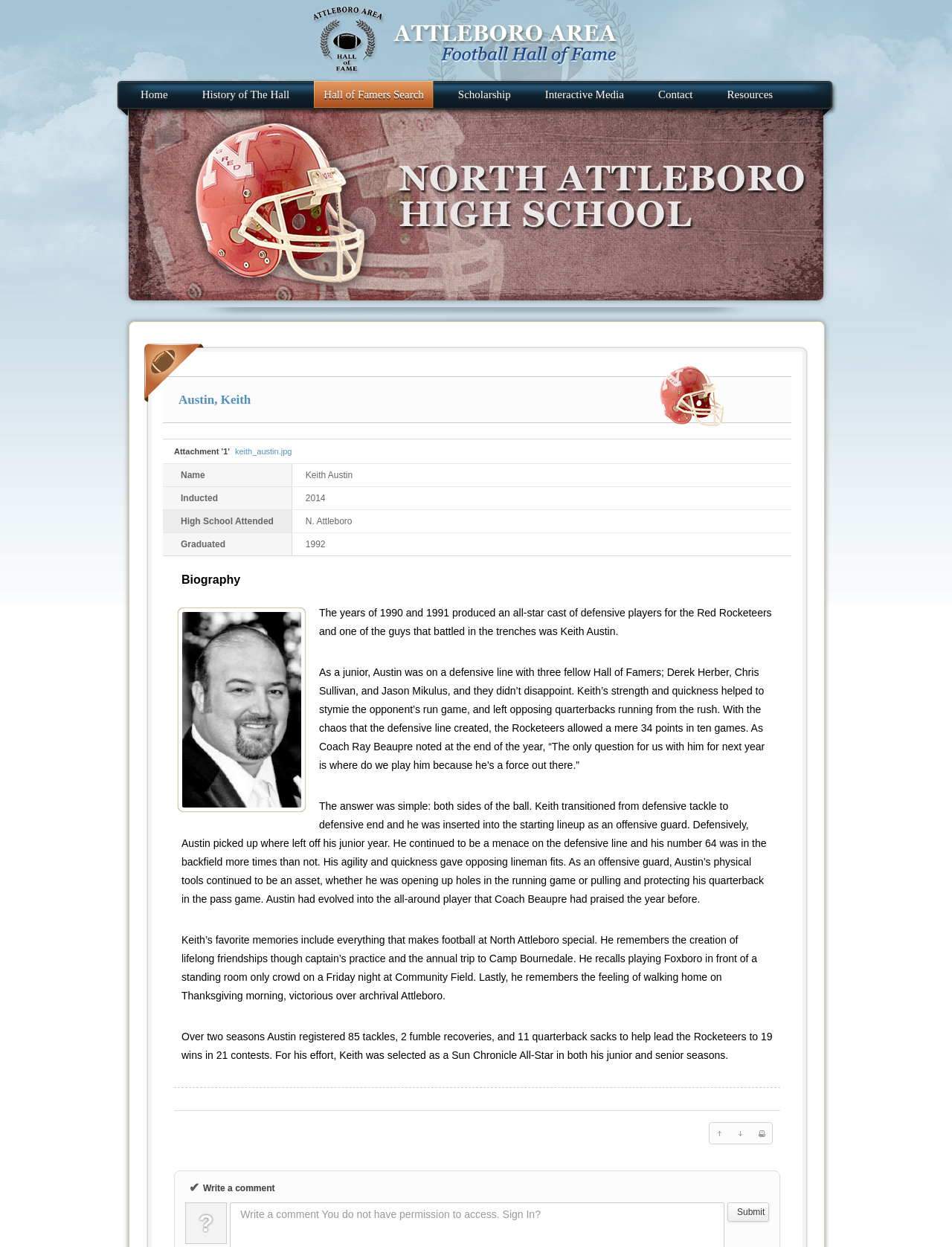Using the details in the image, give a detailed response to the question below:
What is the name of the person in the biography?

The biography is about a person named Keith Austin, which is mentioned in the heading 'Austin, Keith' and also in the text 'The years of 1990 and 1991 produced an all-star cast of defensive players for the Red Rocketeers and one of the guys that battled in the trenches was Keith Austin.'